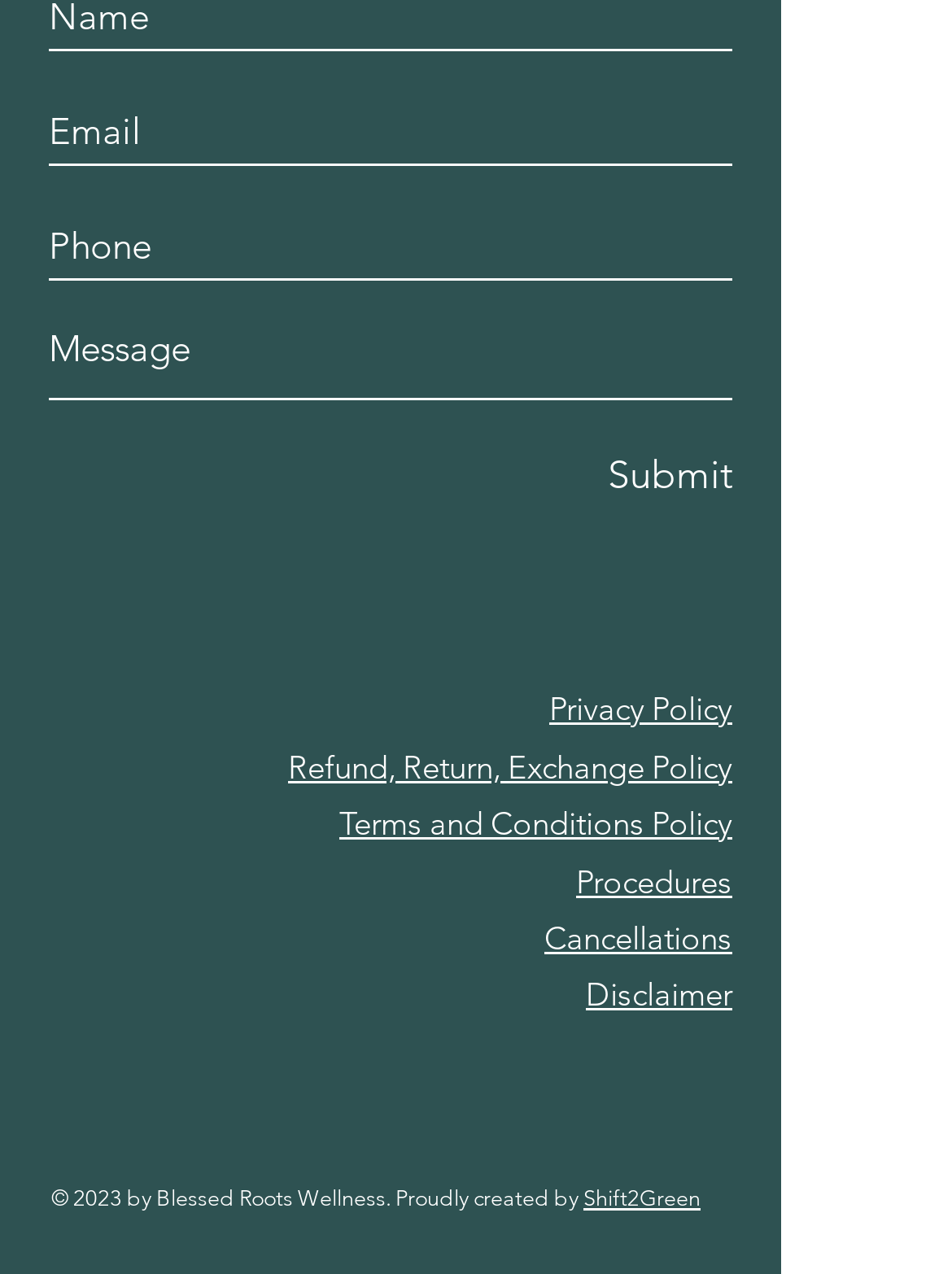What is the purpose of the 'Submit' button? Based on the screenshot, please respond with a single word or phrase.

To send a message